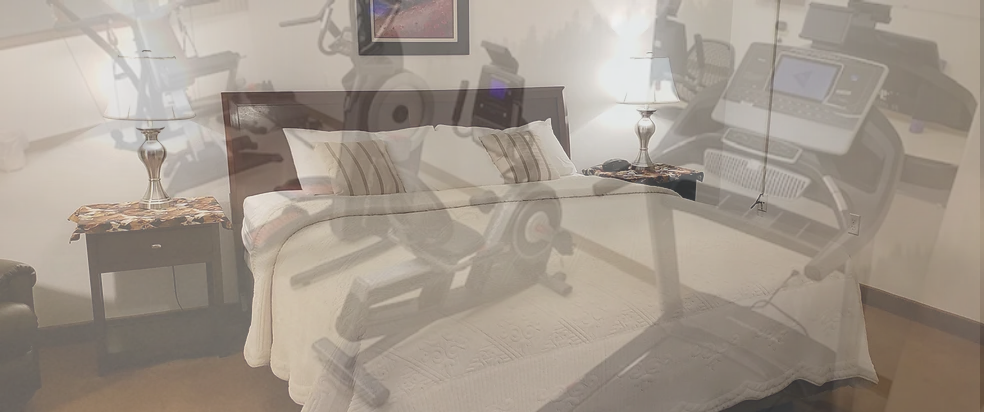Respond to the question below with a single word or phrase:
What is the purpose of the exercise bike in the room?

fitness